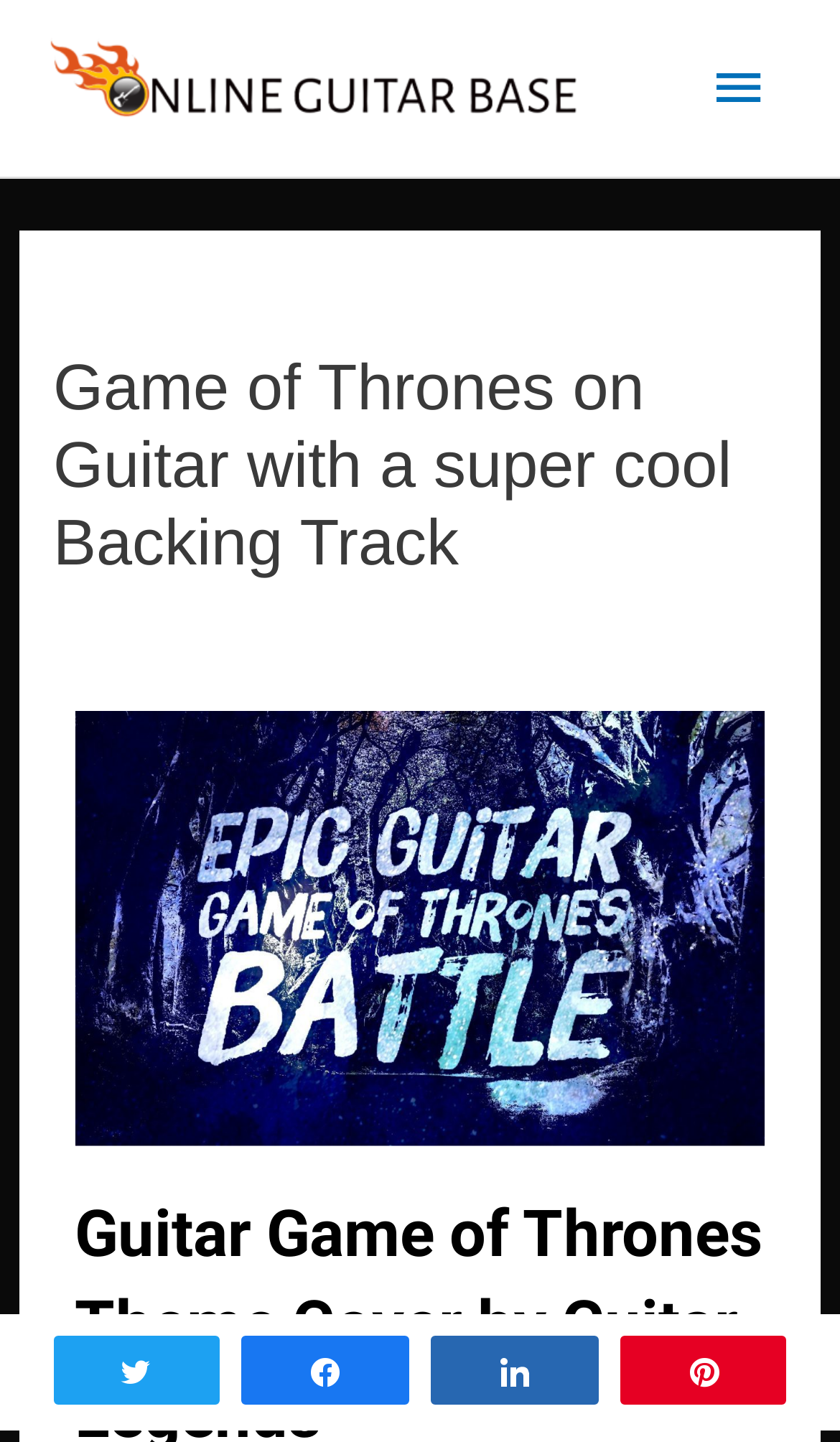For the given element description alt="Online Guitar Base", determine the bounding box coordinates of the UI element. The coordinates should follow the format (top-left x, top-left y, bottom-right x, bottom-right y) and be within the range of 0 to 1.

[0.051, 0.048, 0.728, 0.074]